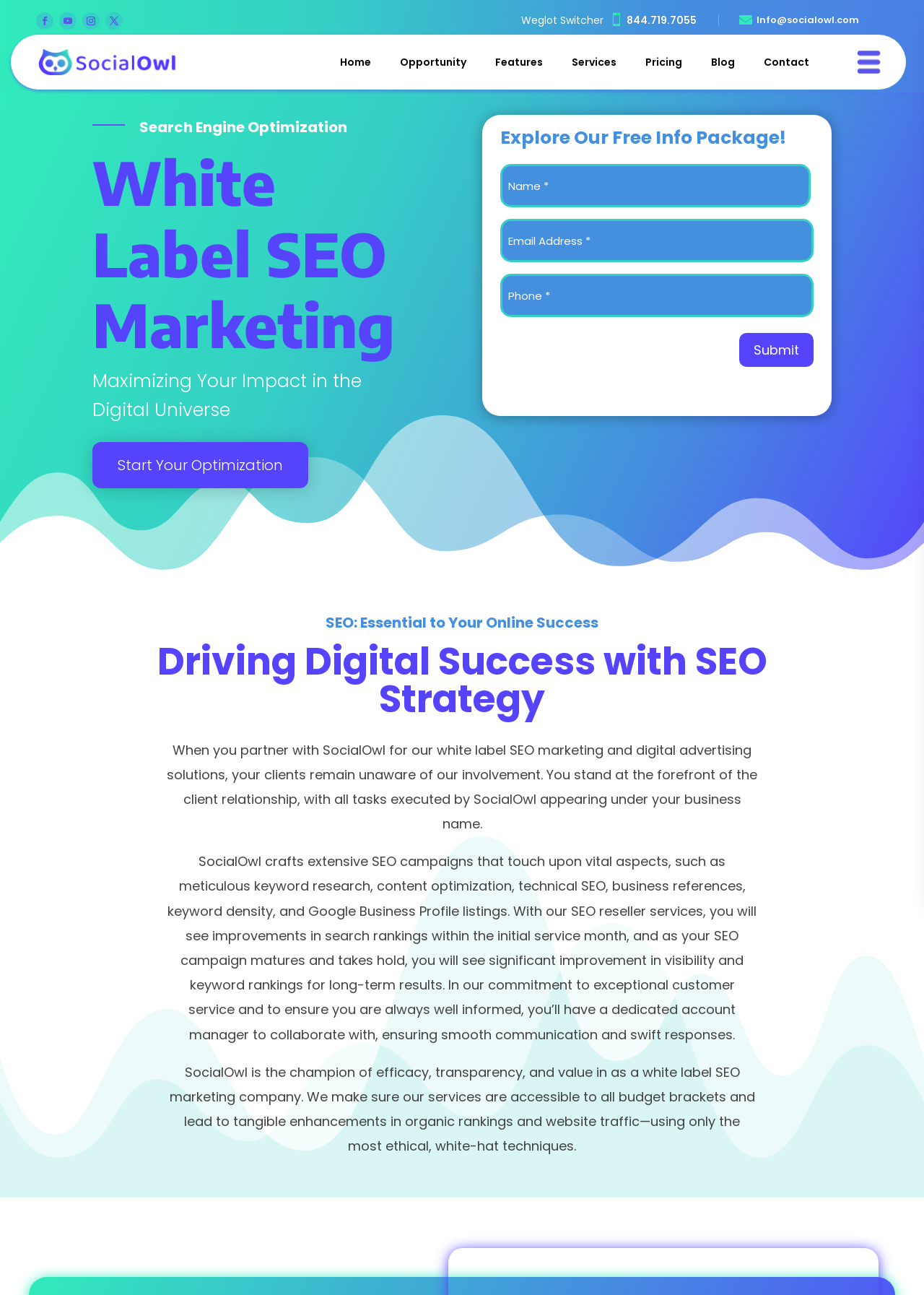Determine the bounding box coordinates for the HTML element described here: "parent_node: First name="input_9.3" placeholder="Name *"".

[0.542, 0.127, 0.877, 0.16]